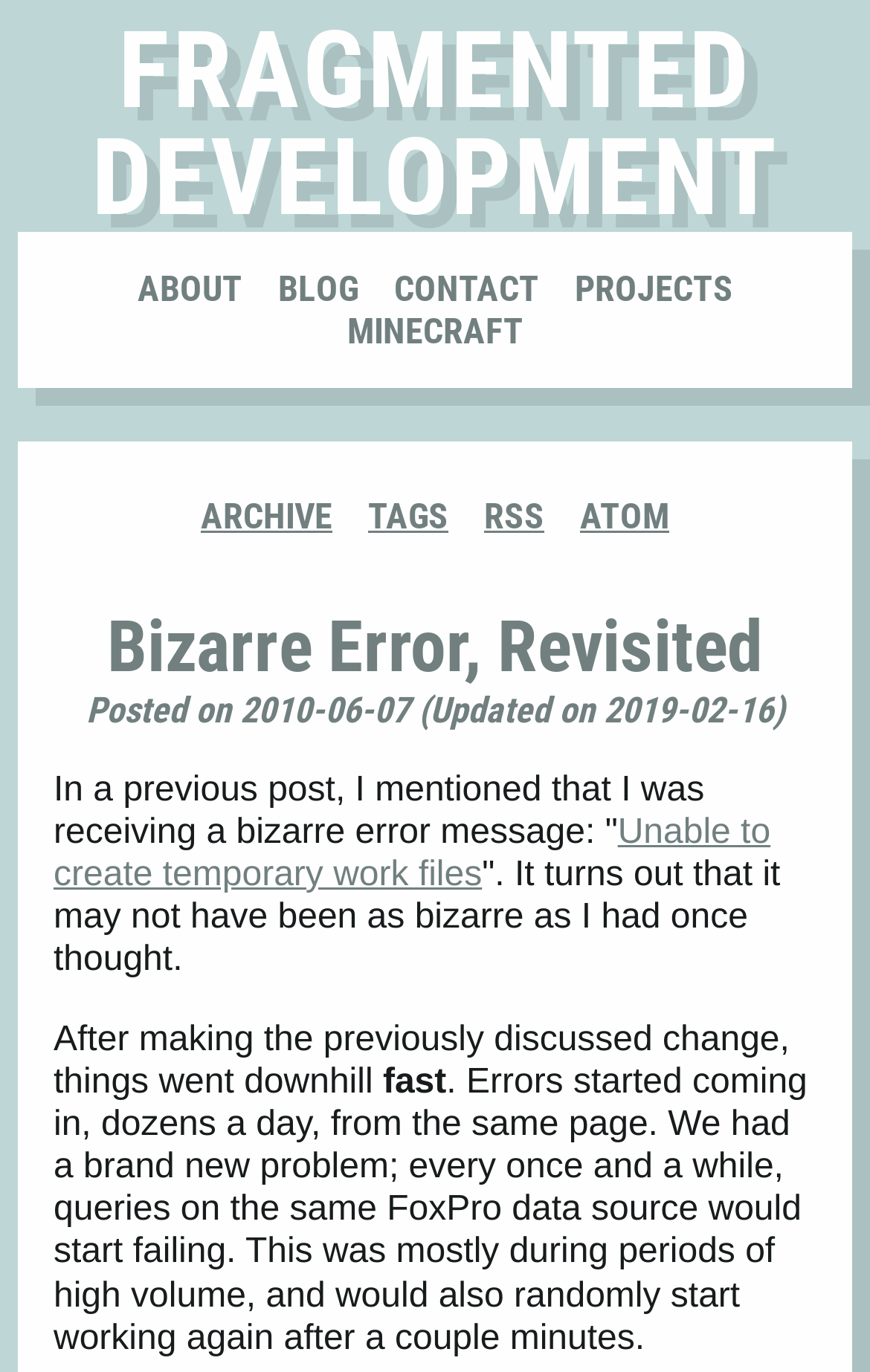Please find the bounding box coordinates of the element that you should click to achieve the following instruction: "View the TAGS section". The coordinates should be presented as four float numbers between 0 and 1: [left, top, right, bottom].

[0.413, 0.355, 0.526, 0.399]